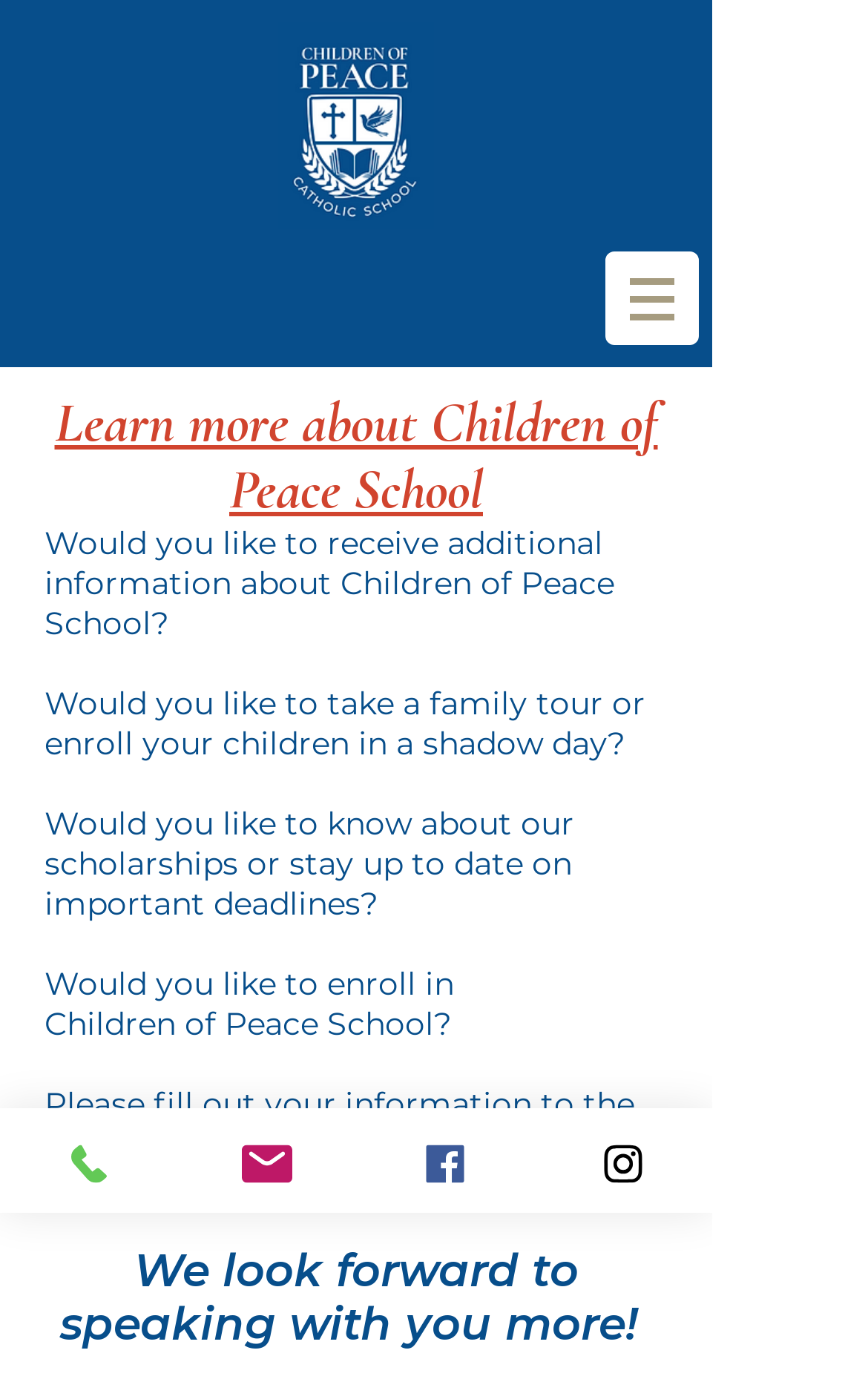Carefully observe the image and respond to the question with a detailed answer:
What is the purpose of the form on the left?

The purpose of the form on the left can be inferred from the surrounding text, which asks questions like 'Would you like to receive additional information about Children of Peace School?' and 'Please fill out your information to the left and we will be happy to reach out to you directly.'